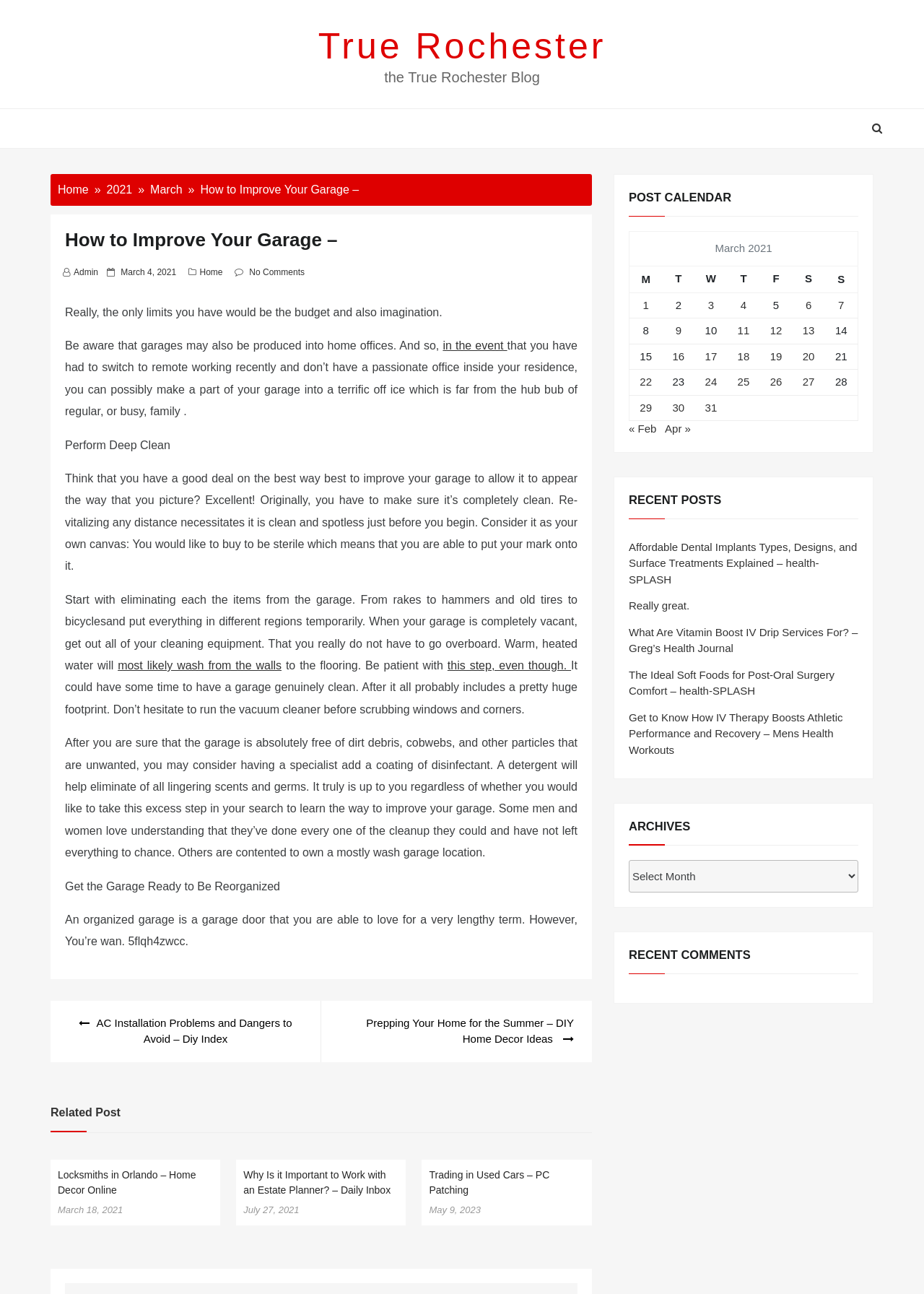Give an extensive and precise description of the webpage.

The webpage is about a blog post titled "How to Improve Your Garage" on the True Rochester website. At the top, there is a heading with the website's name, followed by a navigation menu with links to the home page, 2021, and March. Below this, there is a breadcrumb navigation menu with links to the home page, 2021, and March, as well as the title of the current post.

The main content of the page is divided into sections. The first section has a heading with the title of the post, followed by a paragraph of text that discusses the limits of improving a garage, including budget and imagination. The text also mentions the possibility of converting a garage into a home office.

The next section has a heading that says "Perform Deep Clean" and provides instructions on how to thoroughly clean a garage, including removing all items, using cleaning equipment, and disinfecting the space.

The page also has a sidebar on the right-hand side with a post calendar for March 2021, which lists the dates of the month with links to posts published on each day.

At the bottom of the page, there are links to related posts, including "AC Installation Problems and Dangers to Avoid – Diy Index", "Prepping Your Home for the Summer – DIY Home Decor Ideas", "Locksmiths in Orlando – Home Decor Online", and others.

Throughout the page, there are various links to other posts and websites, as well as headings and subheadings that break up the content into sections. The overall layout is organized and easy to follow, with a clear hierarchy of information.